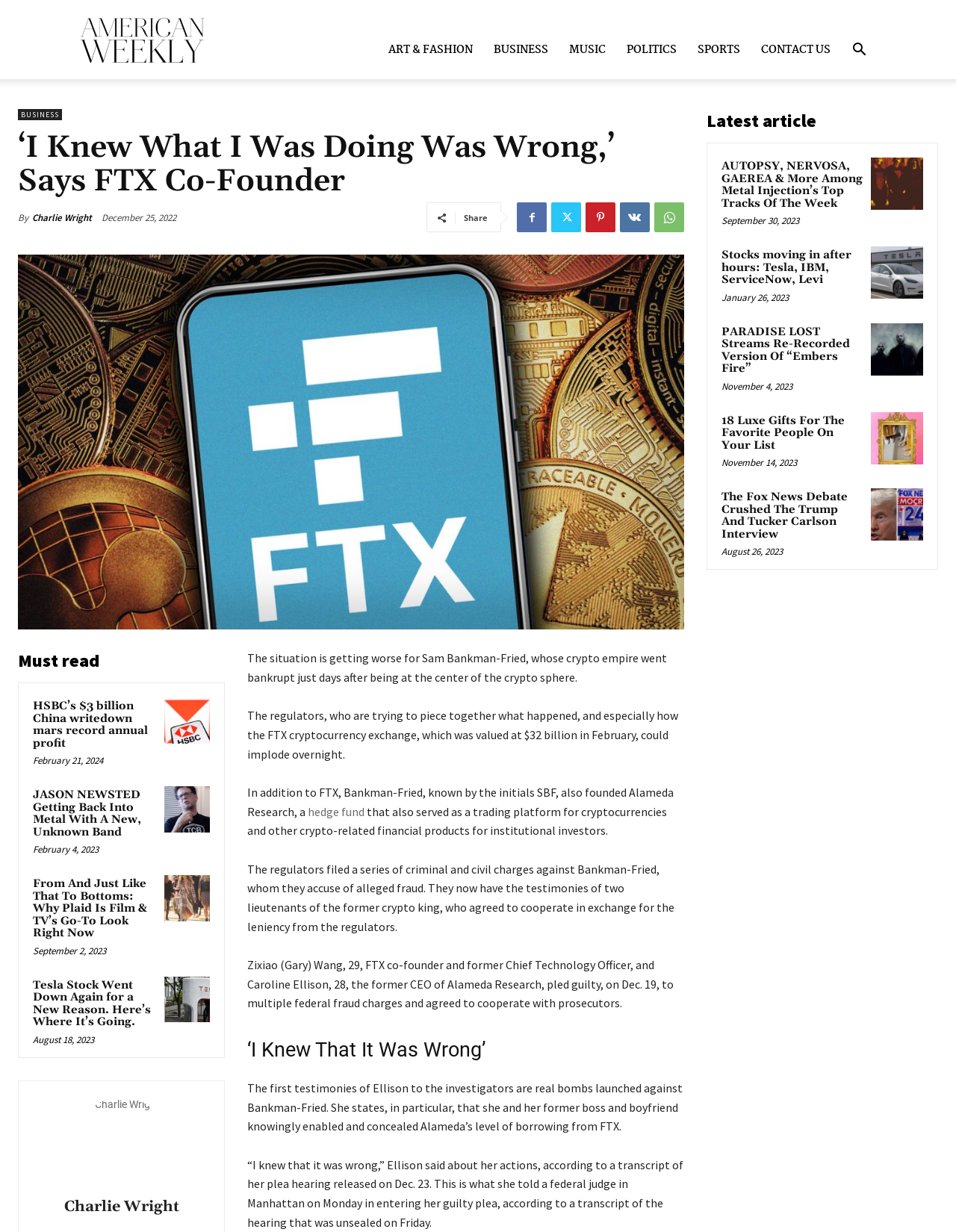Find the headline of the webpage and generate its text content.

‘I Knew What I Was Doing Was Wrong,’ Says FTX Co-Founder